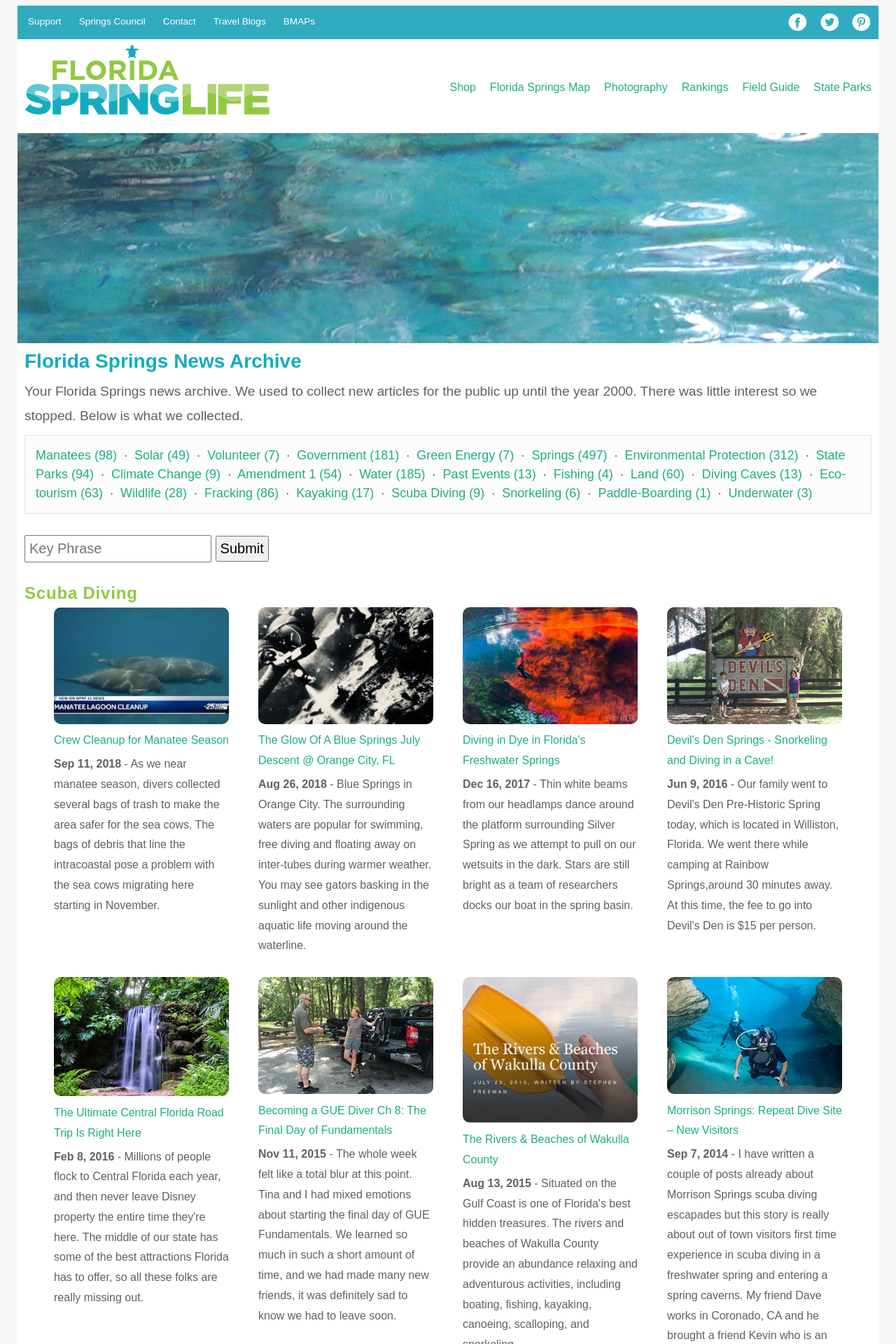Determine the bounding box coordinates of the clickable element to complete this instruction: "View 'Crew Cleanup for Manatee Season' article". Provide the coordinates in the format of four float numbers between 0 and 1, [left, top, right, bottom].

[0.06, 0.531, 0.255, 0.54]